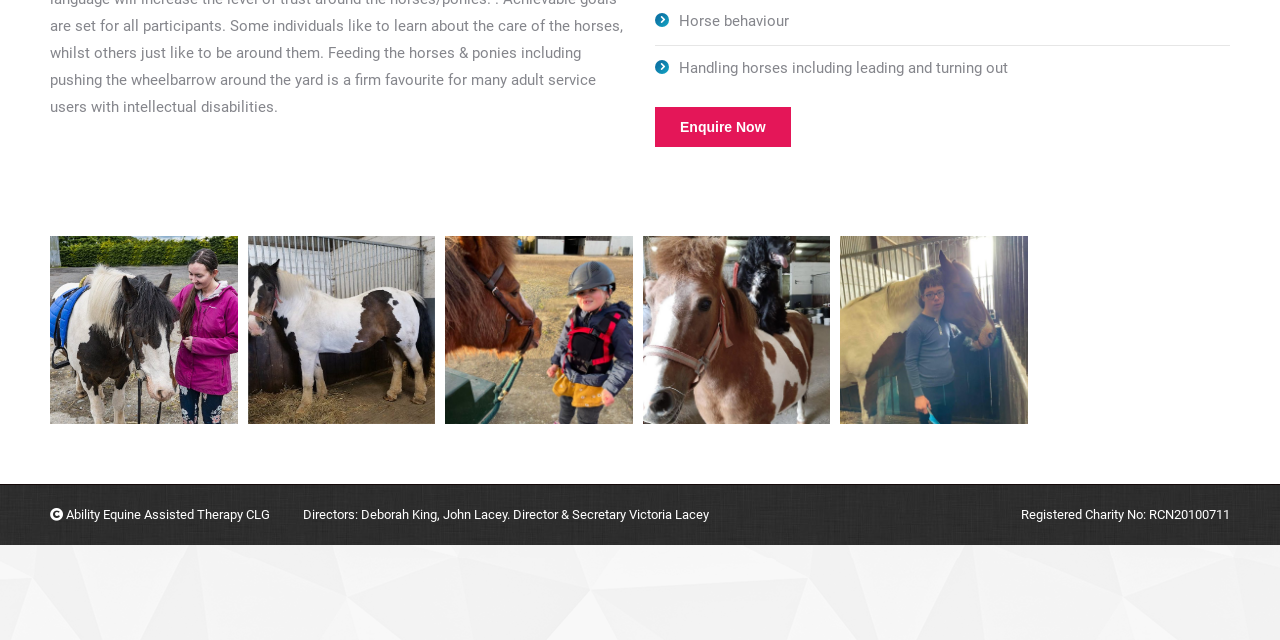Using the element description provided, determine the bounding box coordinates in the format (top-left x, top-left y, bottom-right x, bottom-right y). Ensure that all values are floating point numbers between 0 and 1. Element description: title="IMG_9621"

[0.348, 0.369, 0.494, 0.662]